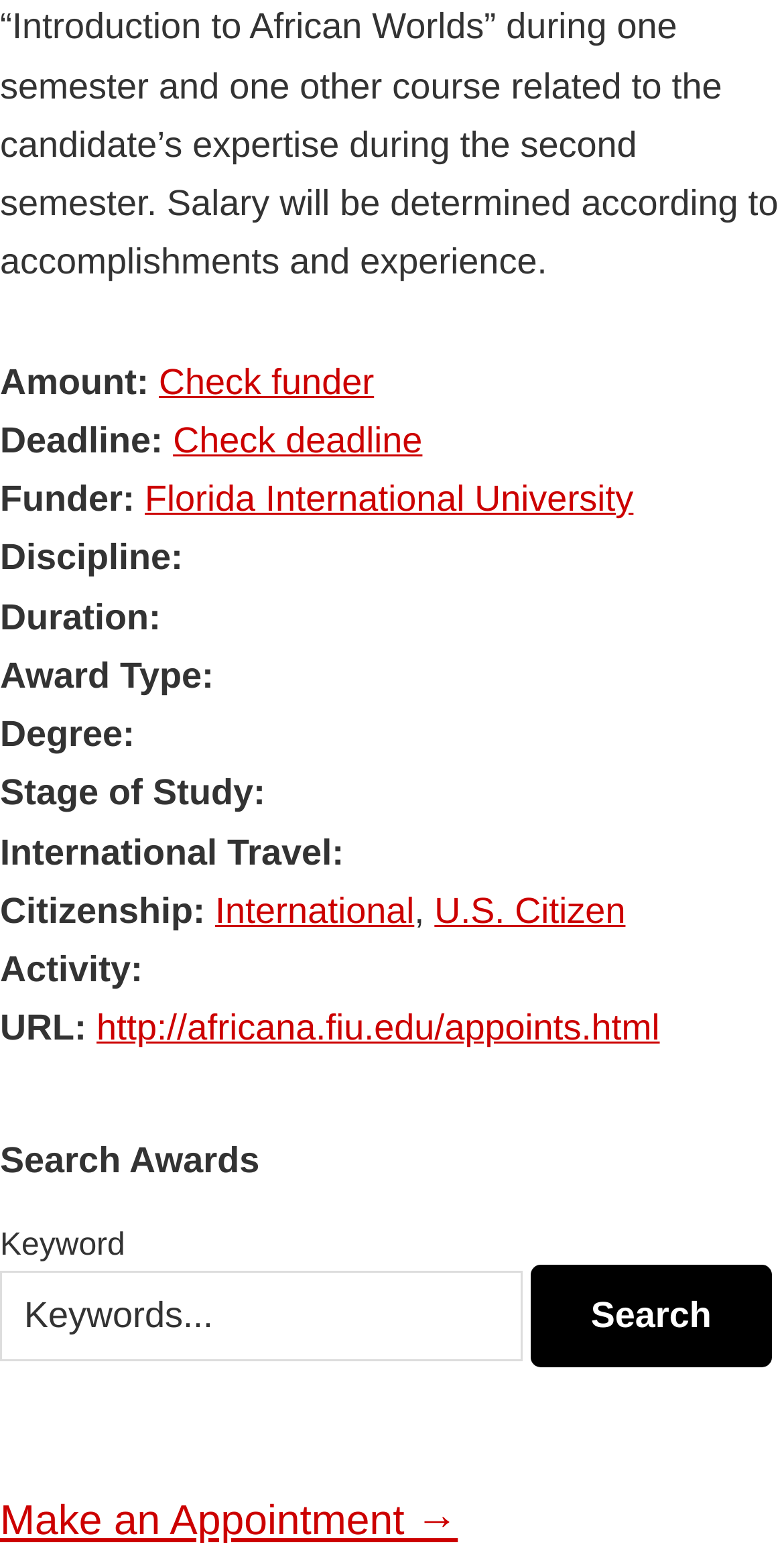Identify the coordinates of the bounding box for the element that must be clicked to accomplish the instruction: "Check funder".

[0.203, 0.231, 0.477, 0.256]